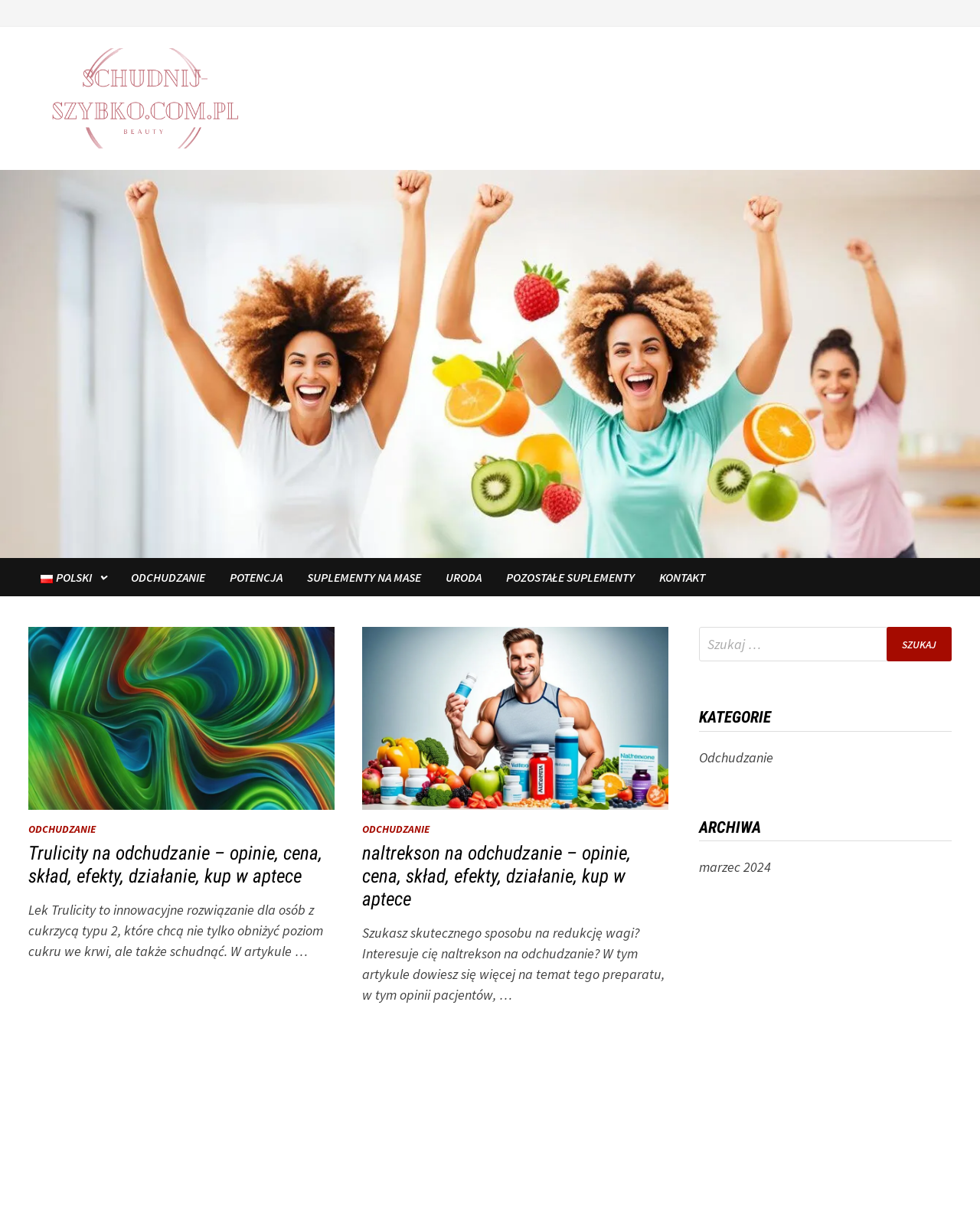What is the language of the website?
Based on the screenshot, provide a one-word or short-phrase response.

Polish